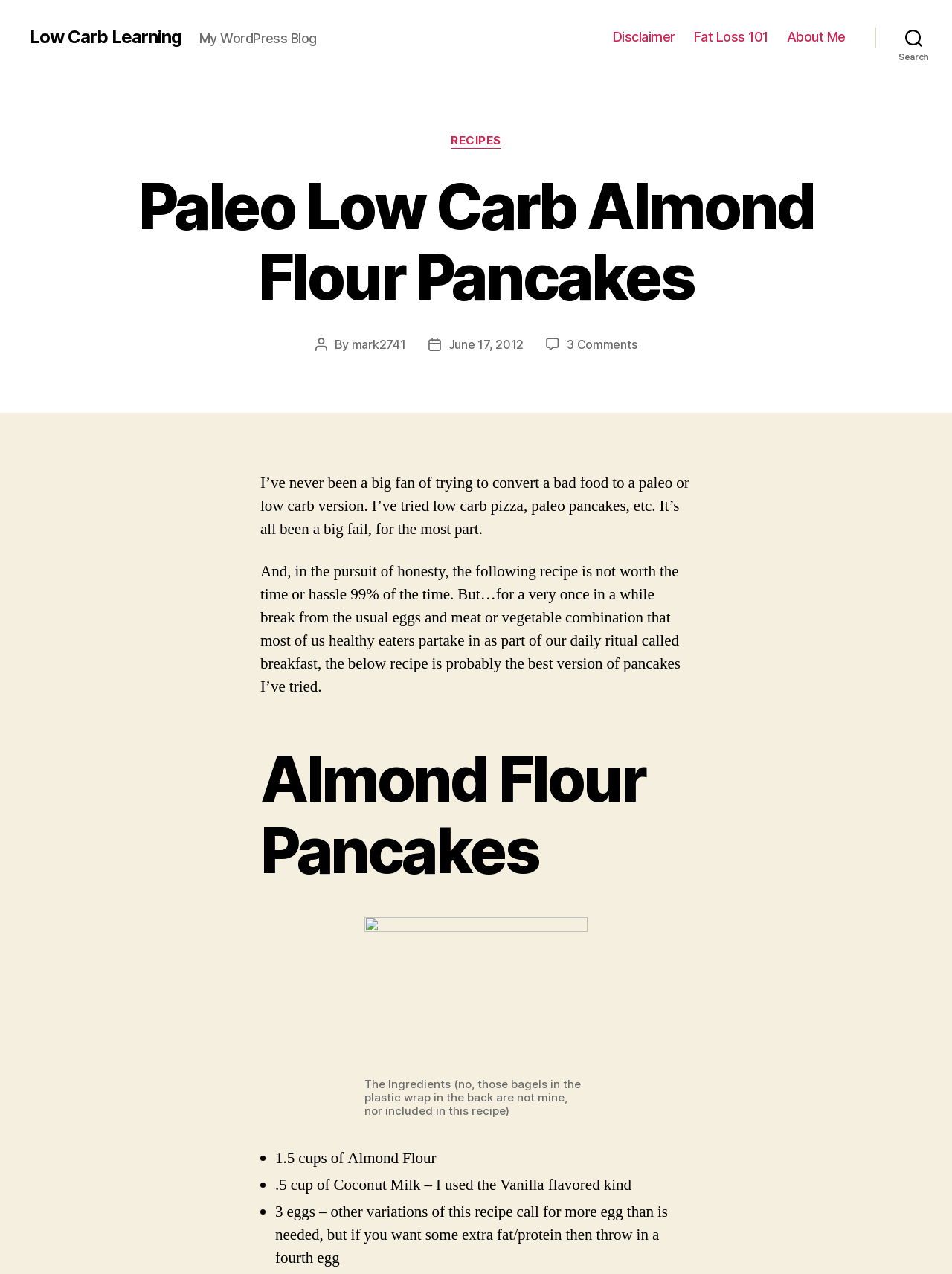Construct a thorough caption encompassing all aspects of the webpage.

The webpage is about a recipe for Paleo Low Carb Almond Flour Pancakes. At the top left, there is a link to "Low Carb Learning" and a static text "My WordPress Blog". On the top right, there is a horizontal navigation menu with links to "Disclaimer", "Fat Loss 101", and "About Me". Next to the navigation menu, there is a search button.

Below the navigation menu, there is a header section with a title "Paleo Low Carb Almond Flour Pancakes" and some metadata, including the post author "mark2741" and the post date "June 17, 2012". There is also a link to "3 Comments on Paleo Low Carb Almond Flour Pancakes".

The main content of the webpage is a blog post about the recipe. The author shares their experience of trying to convert bad foods to paleo or low carb versions and introduces the recipe for Almond Flour Pancakes. The recipe is described as not worth the time or hassle most of the time, but it's a good option for a occasional breakfast treat.

Below the introduction, there is a heading "Almond Flour Pancakes" followed by a figure with an image and a caption "The Ingredients (no, those bagels in the plastic wrap in the back are not mine, nor included in this recipe)". The ingredients are listed in a bullet point format, including Almond Flour, Coconut Milk, and eggs.

Overall, the webpage is a blog post about a recipe for Paleo Low Carb Almond Flour Pancakes, with a personal introduction, a heading, an image, and a list of ingredients.